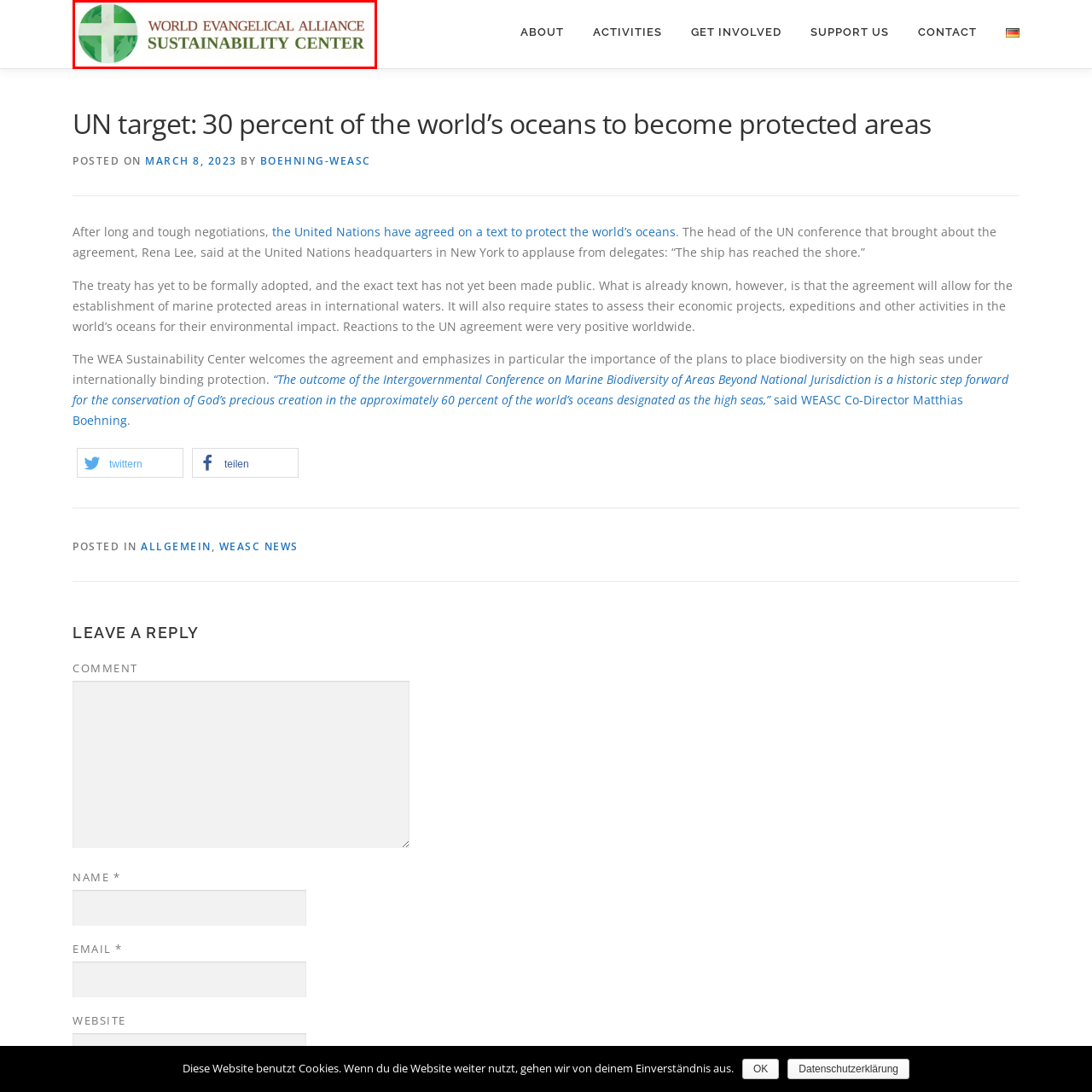What is the color of the font used for 'WORLD EVANGELICAL ALLIANCE'?
Analyze the image within the red bounding box and respond to the question with a detailed answer derived from the visual content.

According to the caption, the text 'WORLD EVANGELICAL ALLIANCE' is written in a bold red font, which implies that the color of the font used is red.